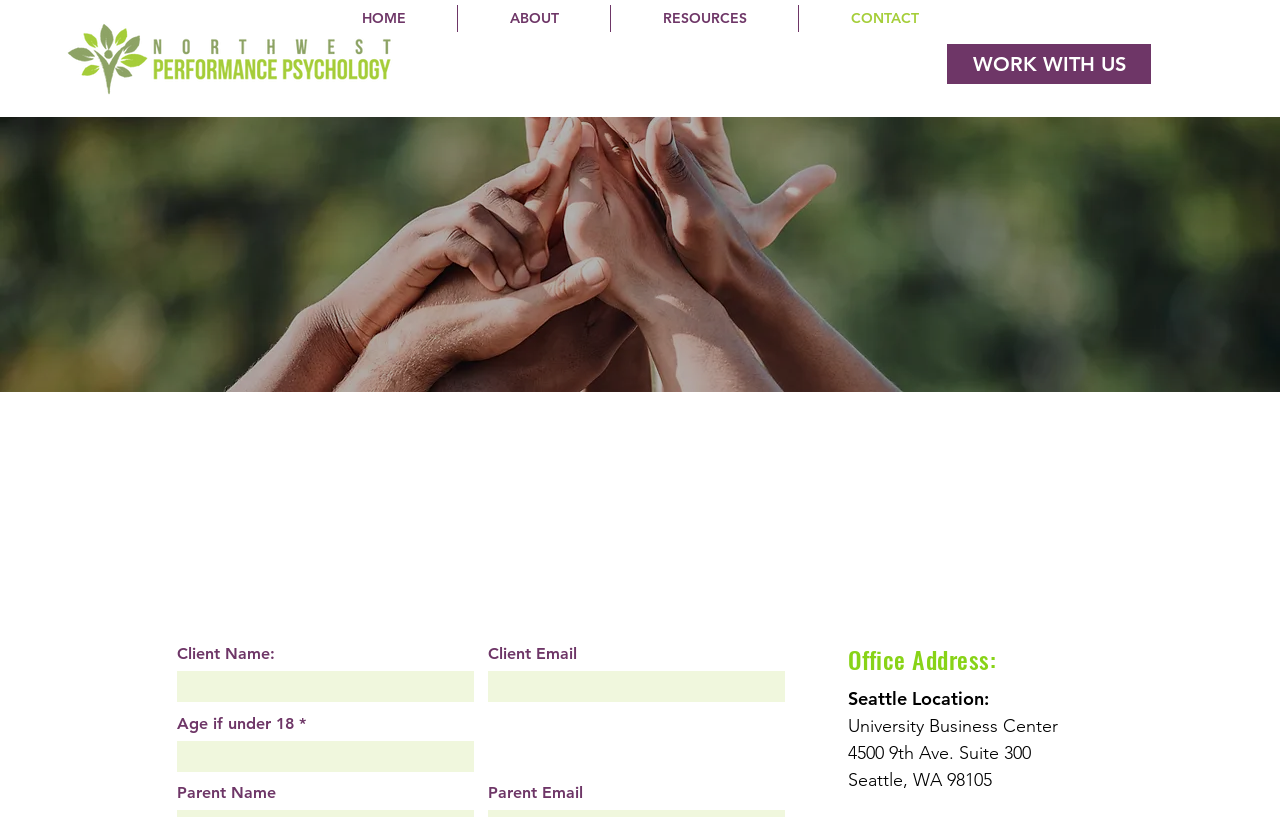Select the bounding box coordinates of the element I need to click to carry out the following instruction: "Fill in the Client Name field".

[0.138, 0.821, 0.37, 0.859]